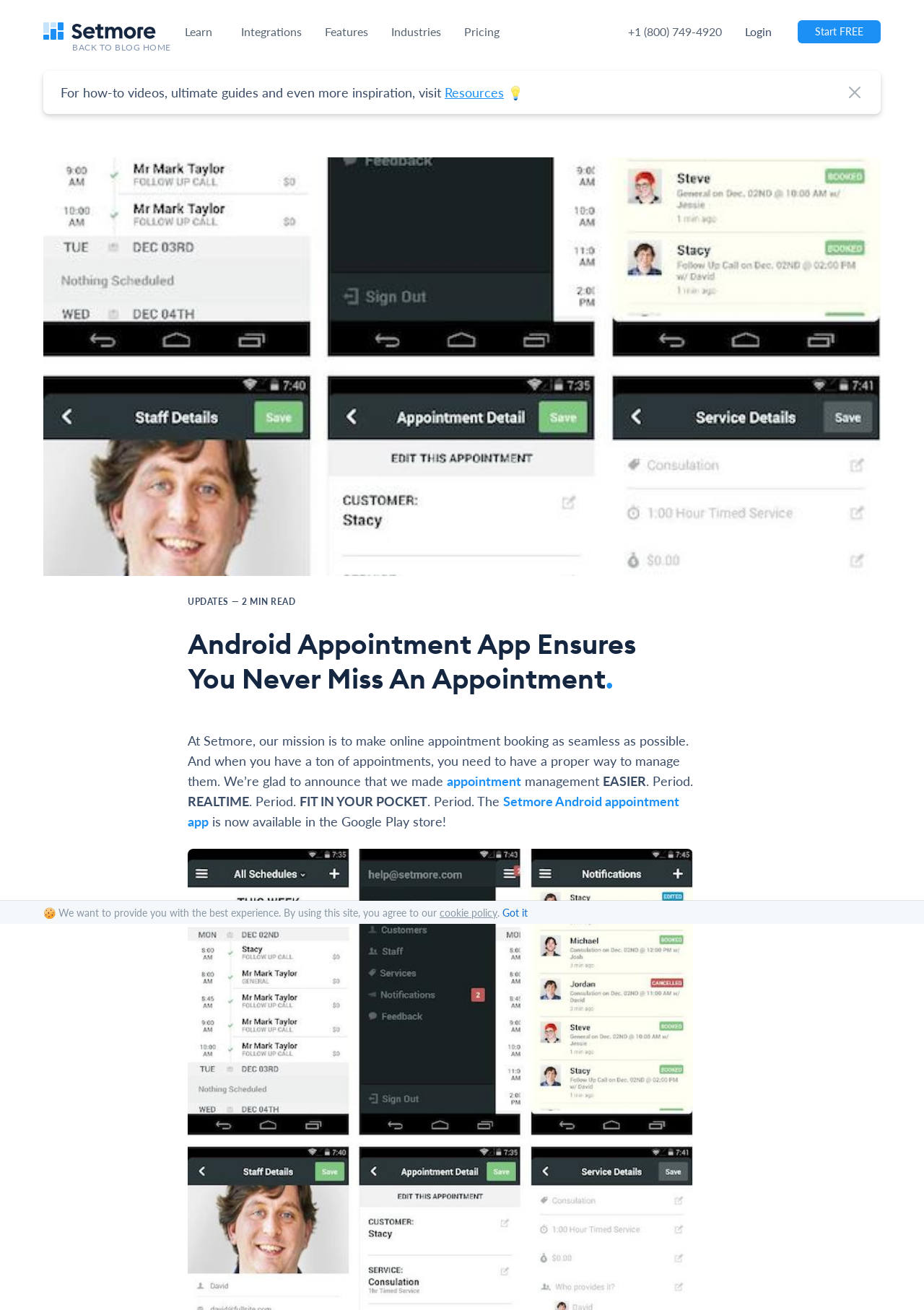Find the bounding box coordinates of the element to click in order to complete the given instruction: "Learn more about Setmore."

[0.2, 0.018, 0.23, 0.031]